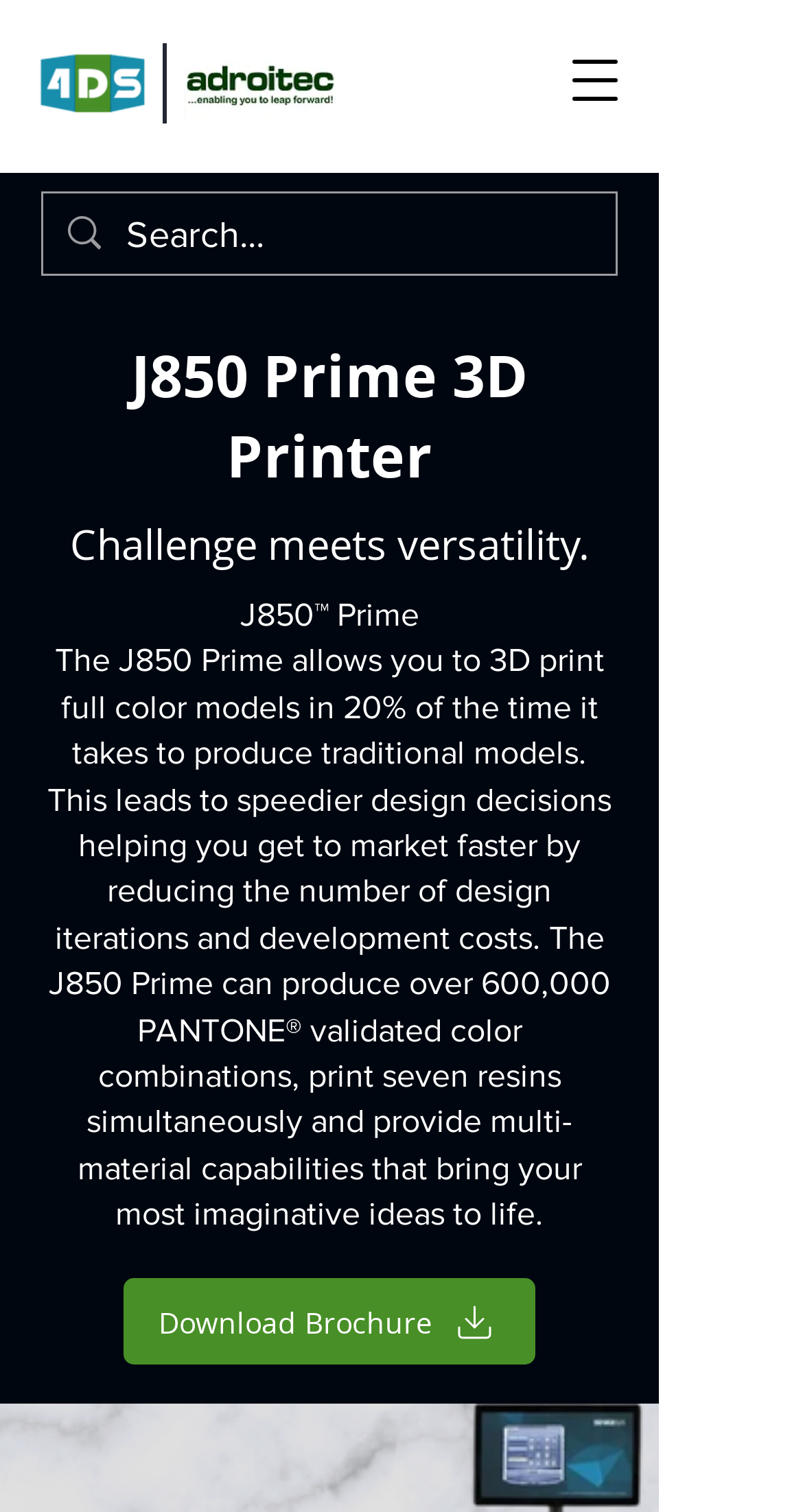Please determine the bounding box coordinates for the UI element described as: "Download Brochure".

[0.154, 0.846, 0.667, 0.903]